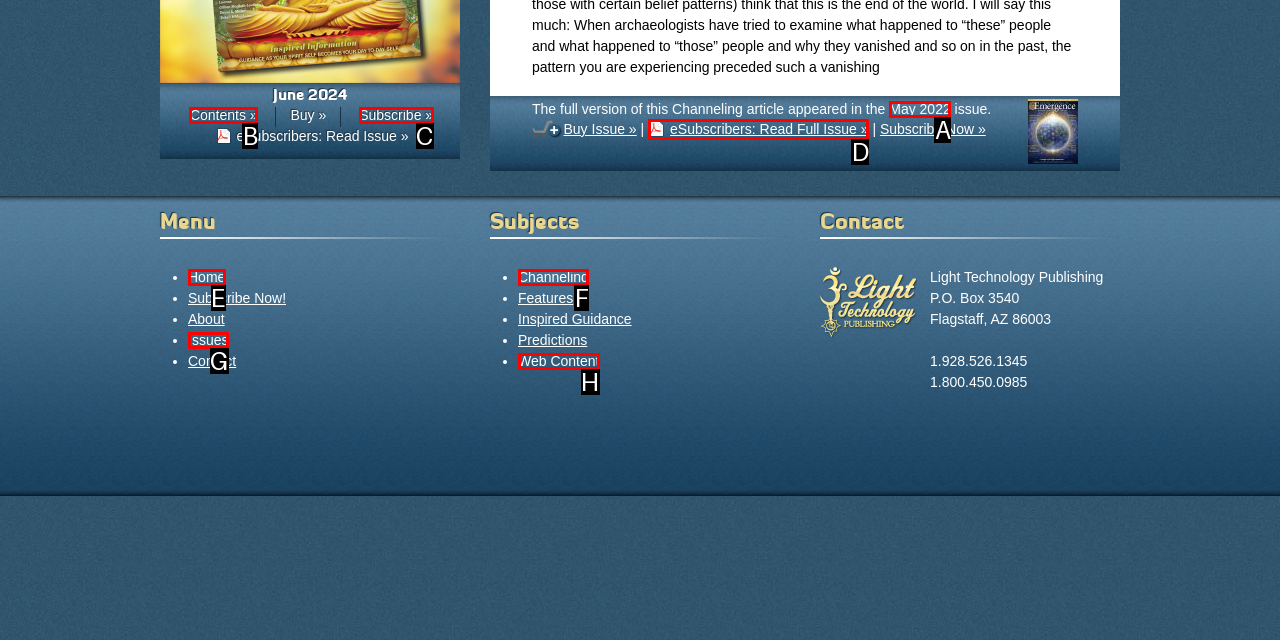Refer to the element description: Issues and identify the matching HTML element. State your answer with the appropriate letter.

G